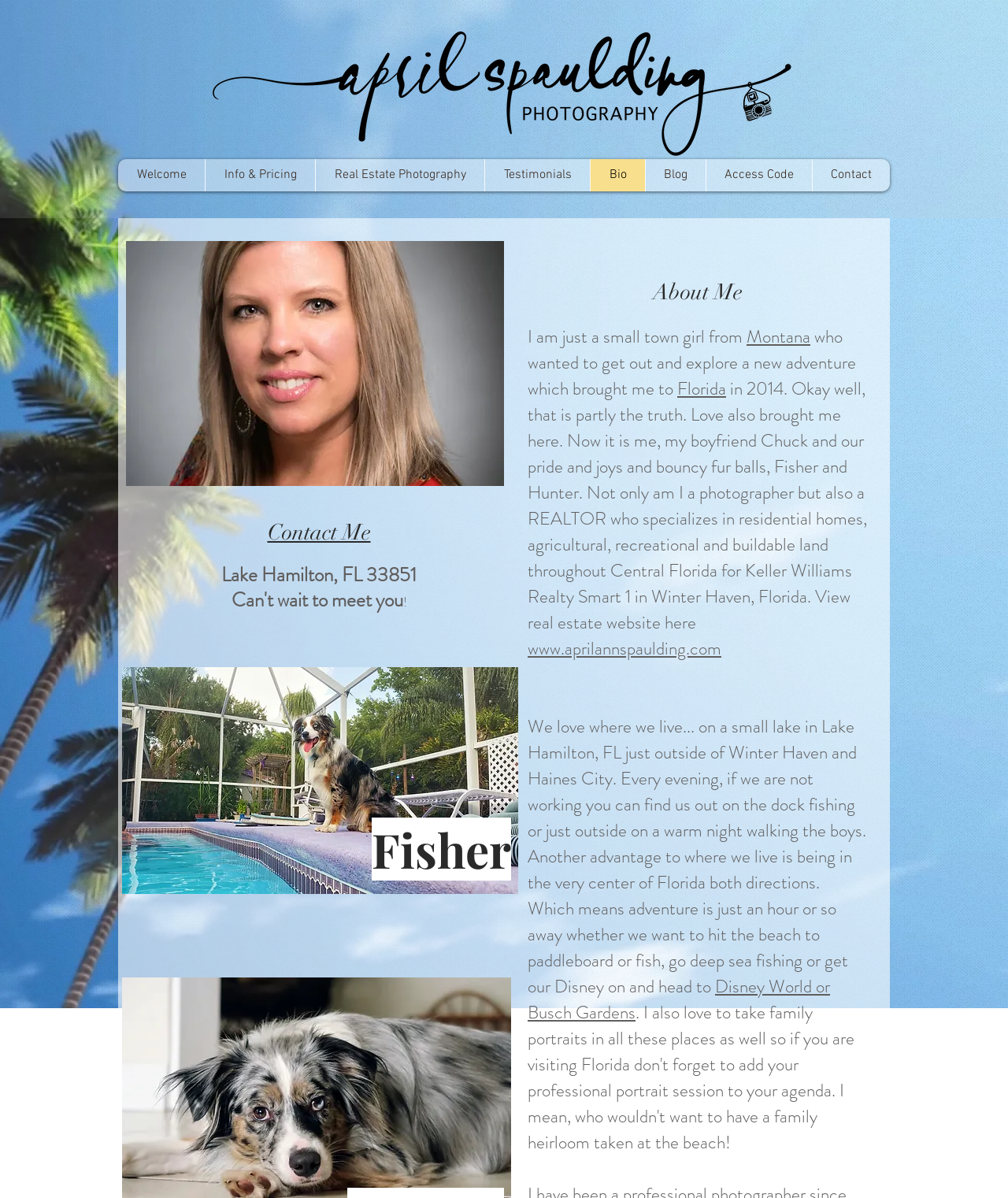Generate a thorough caption that explains the contents of the webpage.

This webpage is about April Spaulding, a Central Florida photographer. At the top of the page, there is a black and white image of April Spaulding, taking up most of the width. Below the image, there is a navigation menu with links to various sections of the website, including "Welcome", "Info & Pricing", "Real Estate Photography", "Testimonials", "Bio", "Blog", "Access Code", and "Contact".

To the right of the navigation menu, there is a smaller image of April Spaulding, and below it, a brief introduction to who she is. The text describes her as a small-town girl from Montana who moved to Florida in 2014, and is now a photographer and a REALTOR specializing in residential homes, agricultural, recreational, and buildable land throughout Central Florida.

Below the introduction, there is a link to her real estate website. The text then continues to describe her personal life, mentioning her boyfriend Chuck and their two dogs, Fisher and Hunter. It also mentions that they live on a small lake in Lake Hamilton, FL, and enjoy outdoor activities like fishing and walking their dogs.

There are three headings on the page: "About Me", "Contact Me", and "Fisher". The "Contact Me" section has a link to contact April, and below it, there is her address in Lake Hamilton, FL. The "Fisher" heading is likely related to one of her dogs.

At the bottom of the page, there is an image of a person relaxing by the pool, with the caption "Just chilaxin by the pool!". Overall, the webpage has a personal touch, with a mix of professional and personal information about April Spaulding.